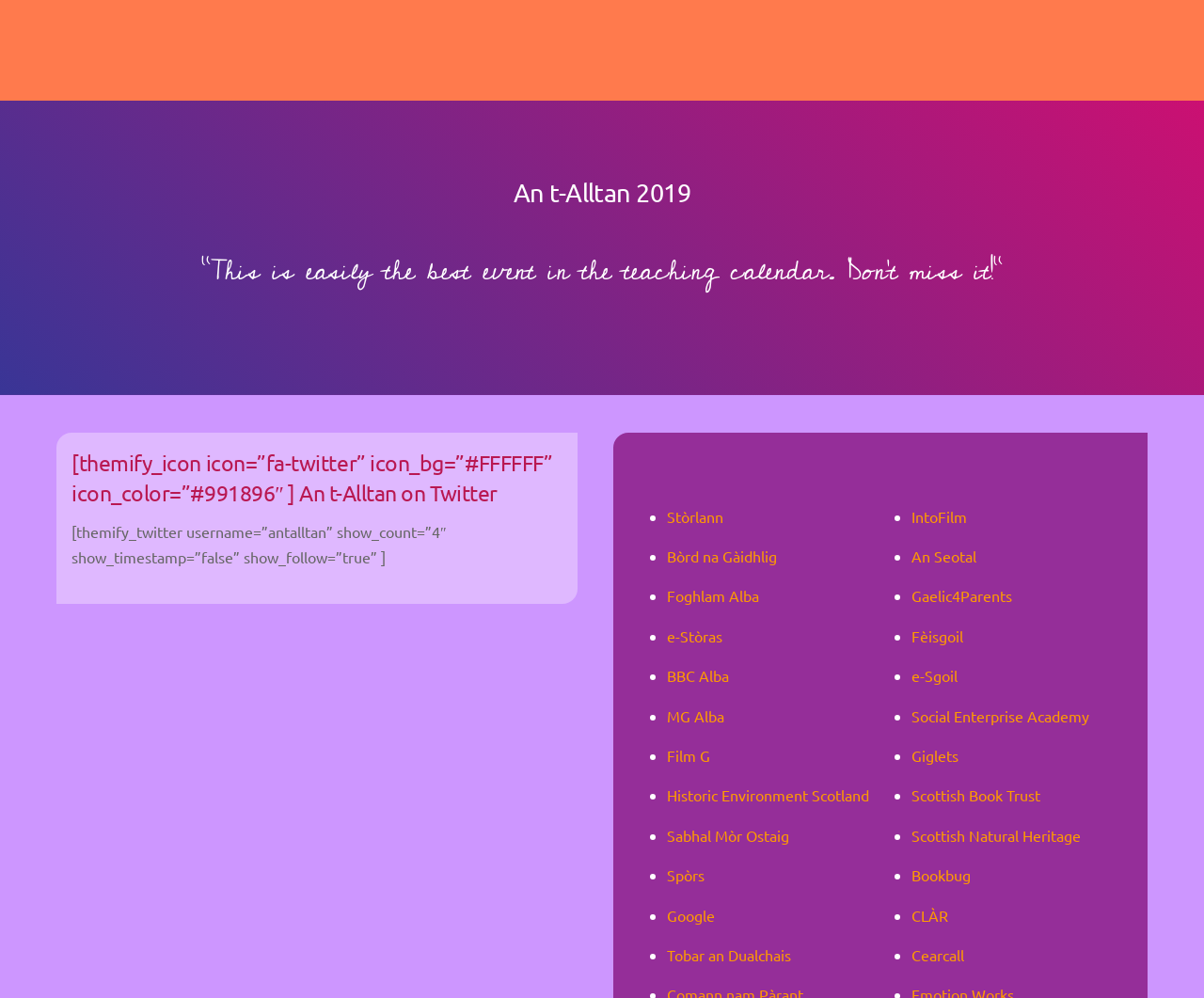Determine the bounding box coordinates for the area you should click to complete the following instruction: "Follow An t-Alltan on Twitter".

[0.059, 0.448, 0.468, 0.509]